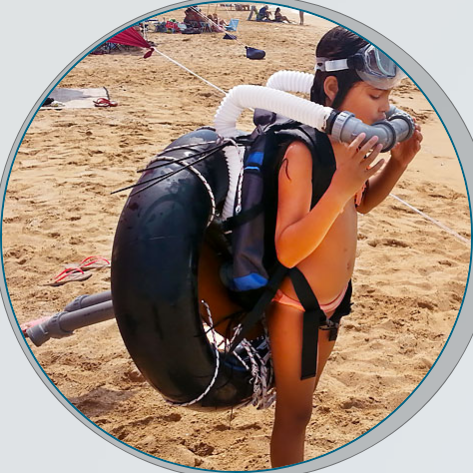What is the purpose of the hose on the device?
Provide a one-word or short-phrase answer based on the image.

Facilitate airflow or flotation